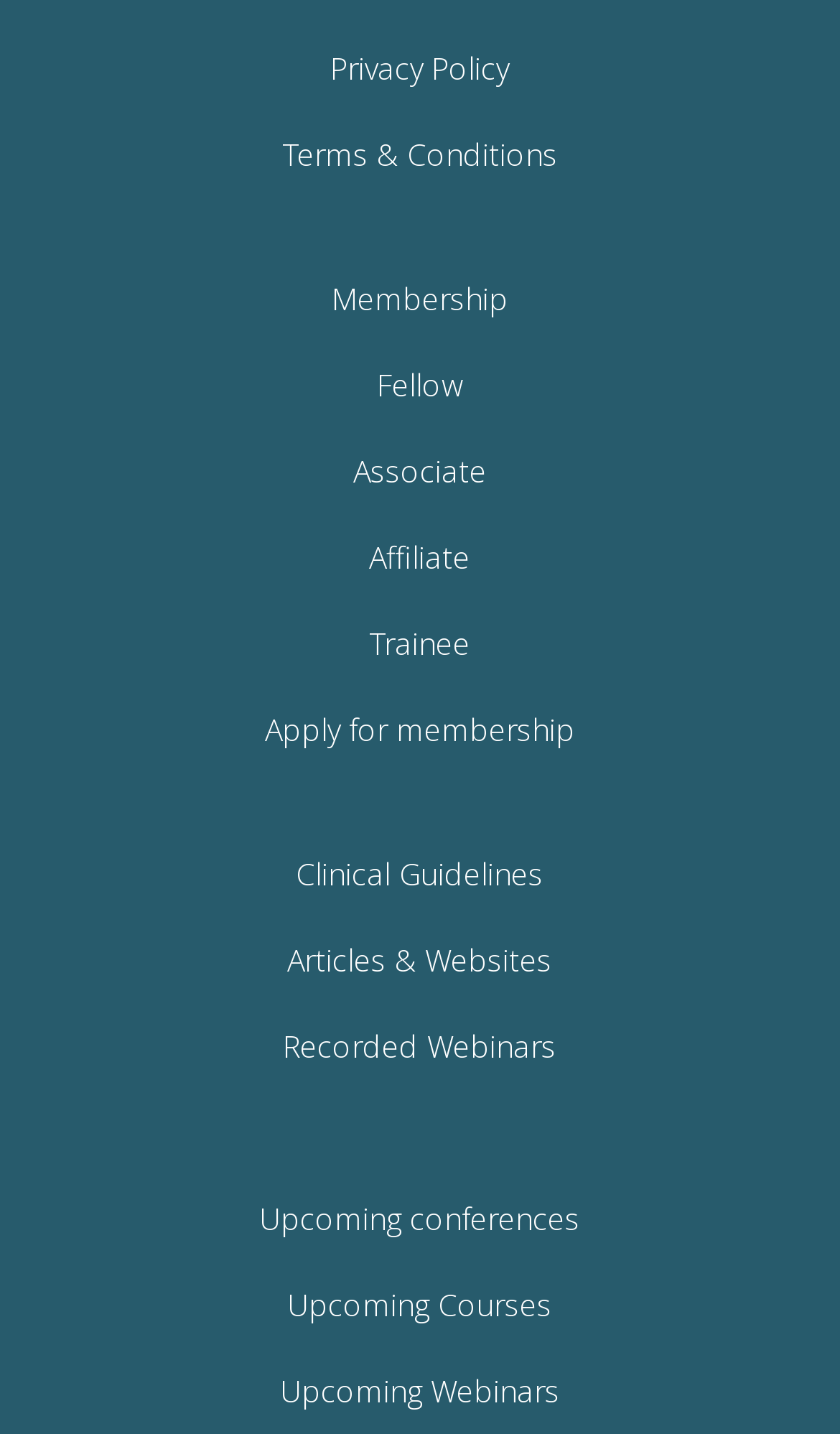Please find the bounding box coordinates of the element that you should click to achieve the following instruction: "Apply for membership". The coordinates should be presented as four float numbers between 0 and 1: [left, top, right, bottom].

[0.315, 0.494, 0.685, 0.523]